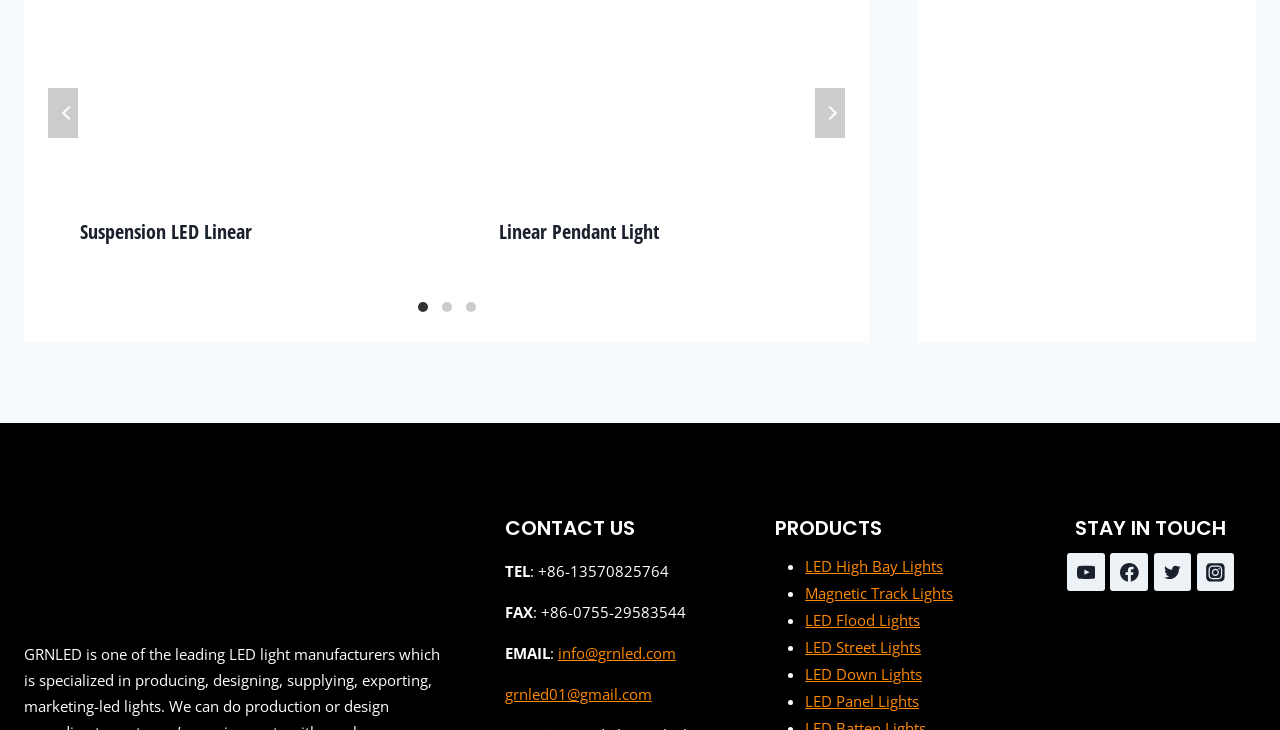Answer the following query with a single word or phrase:
How many social media platforms are listed?

4